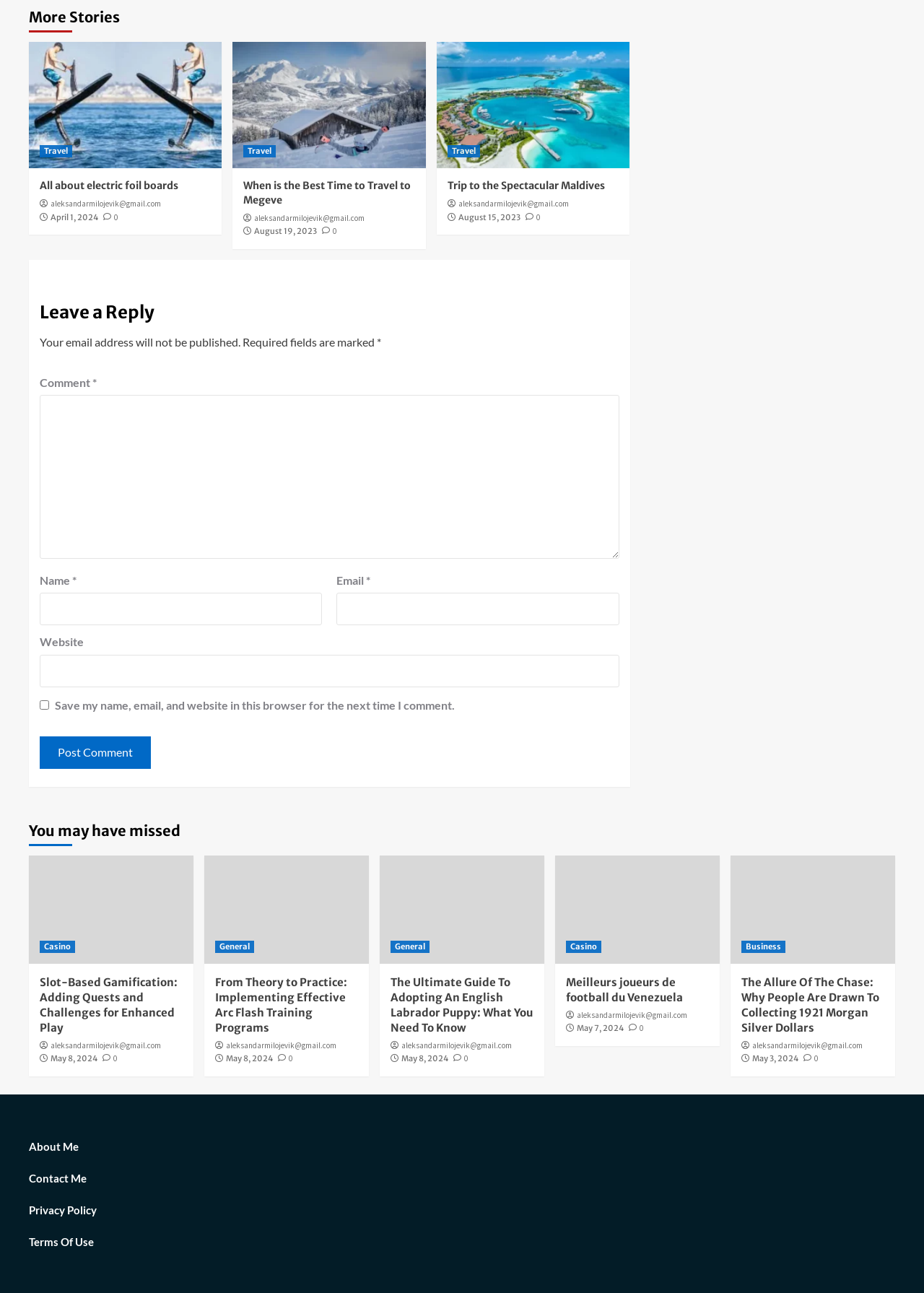Using the provided element description: "parent_node: Comment * name="comment"", determine the bounding box coordinates of the corresponding UI element in the screenshot.

[0.043, 0.306, 0.67, 0.432]